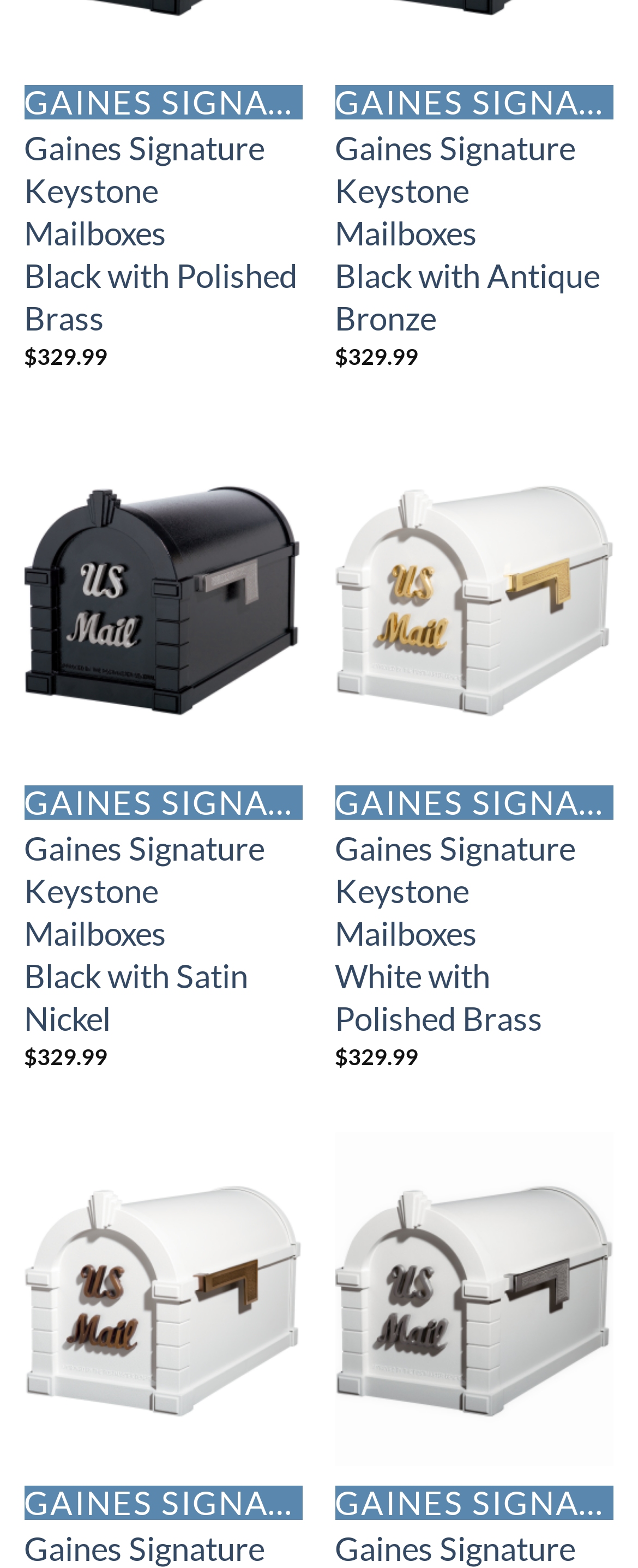Please determine the bounding box coordinates of the element to click in order to execute the following instruction: "View Gaines Signature Keystone Mailboxes White with Antique Bronze". The coordinates should be four float numbers between 0 and 1, specified as [left, top, right, bottom].

[0.038, 0.722, 0.475, 0.935]